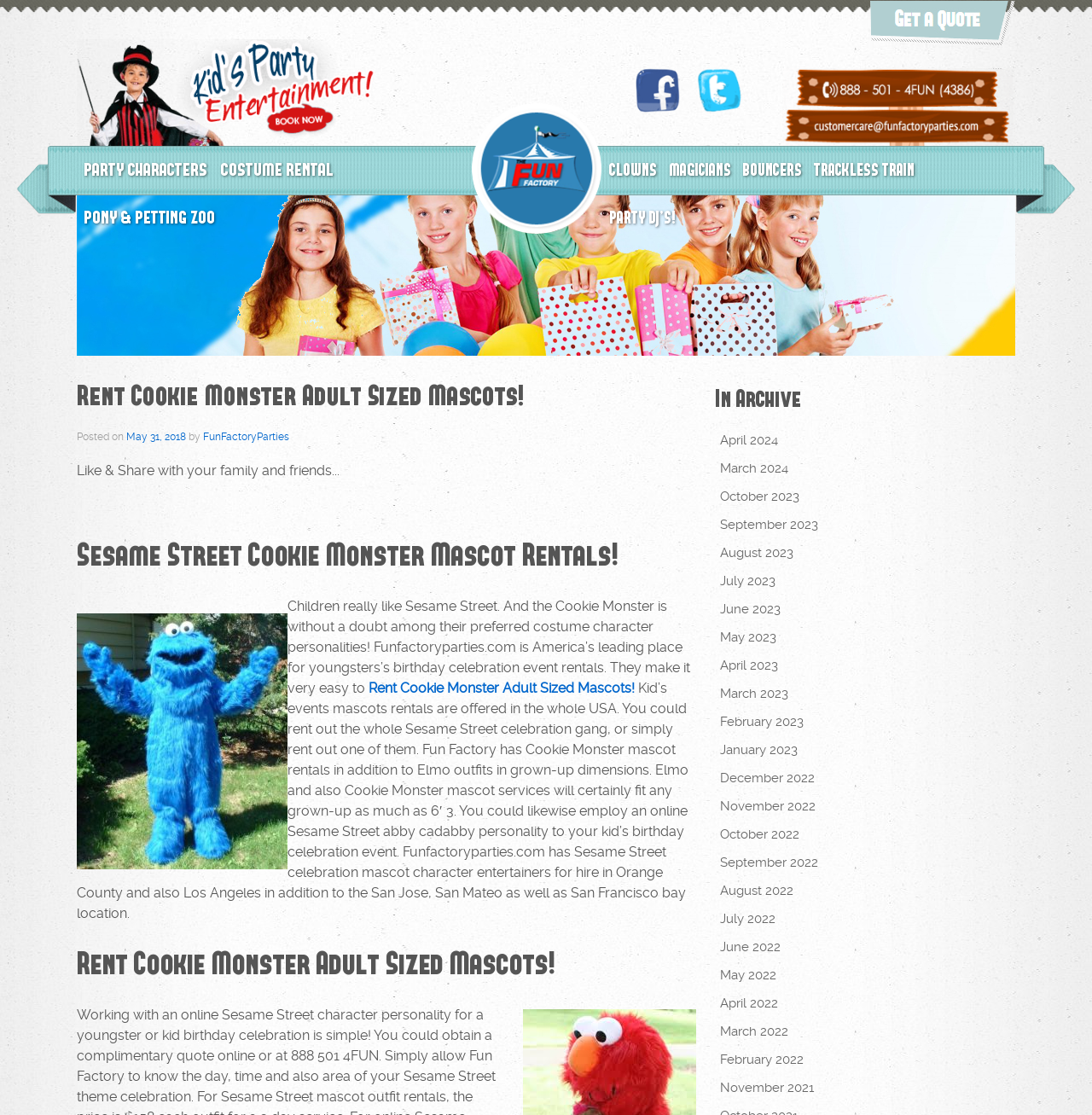How many social media sharing options are available?
Please respond to the question thoroughly and include all relevant details.

I can see two social media sharing options, namely Facebook and Twitter, as indicated by the images and text 'Facebook Share' and 'Twitter Share funfactories'.